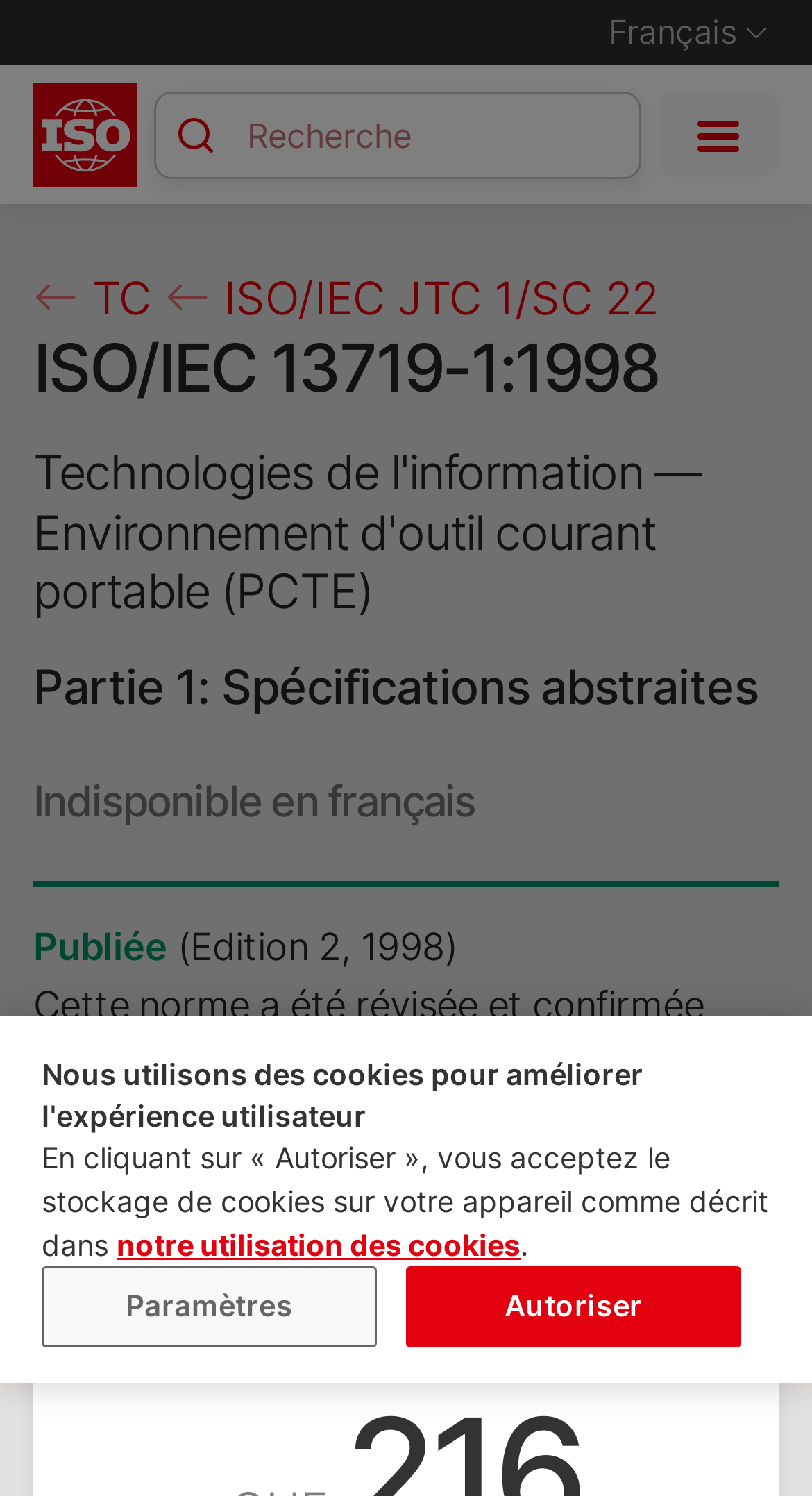Identify the coordinates of the bounding box for the element that must be clicked to accomplish the instruction: "Switch to French".

[0.749, 0.007, 0.946, 0.037]